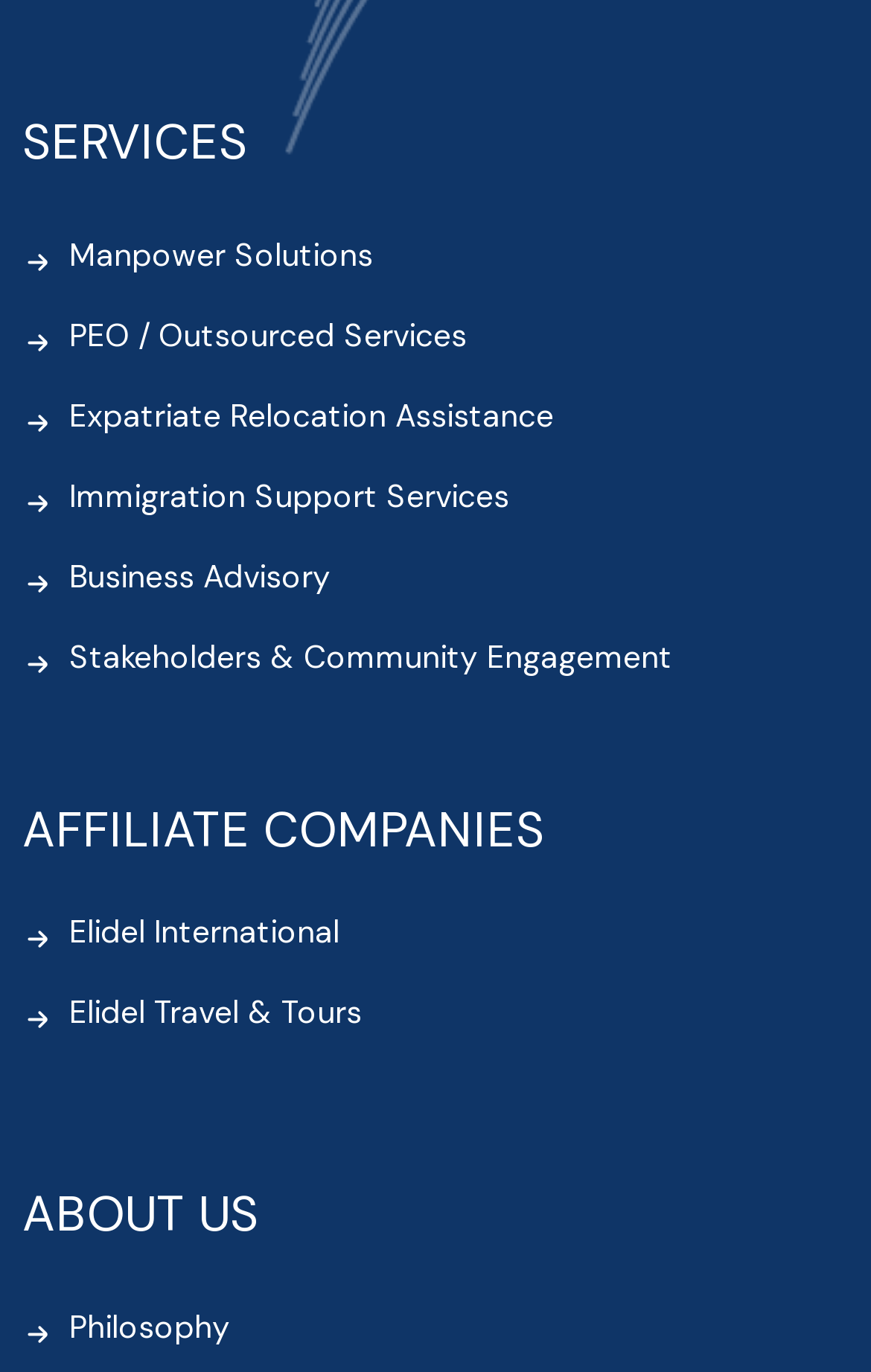Pinpoint the bounding box coordinates of the clickable element needed to complete the instruction: "Read about philosophy". The coordinates should be provided as four float numbers between 0 and 1: [left, top, right, bottom].

[0.079, 0.95, 0.264, 0.992]